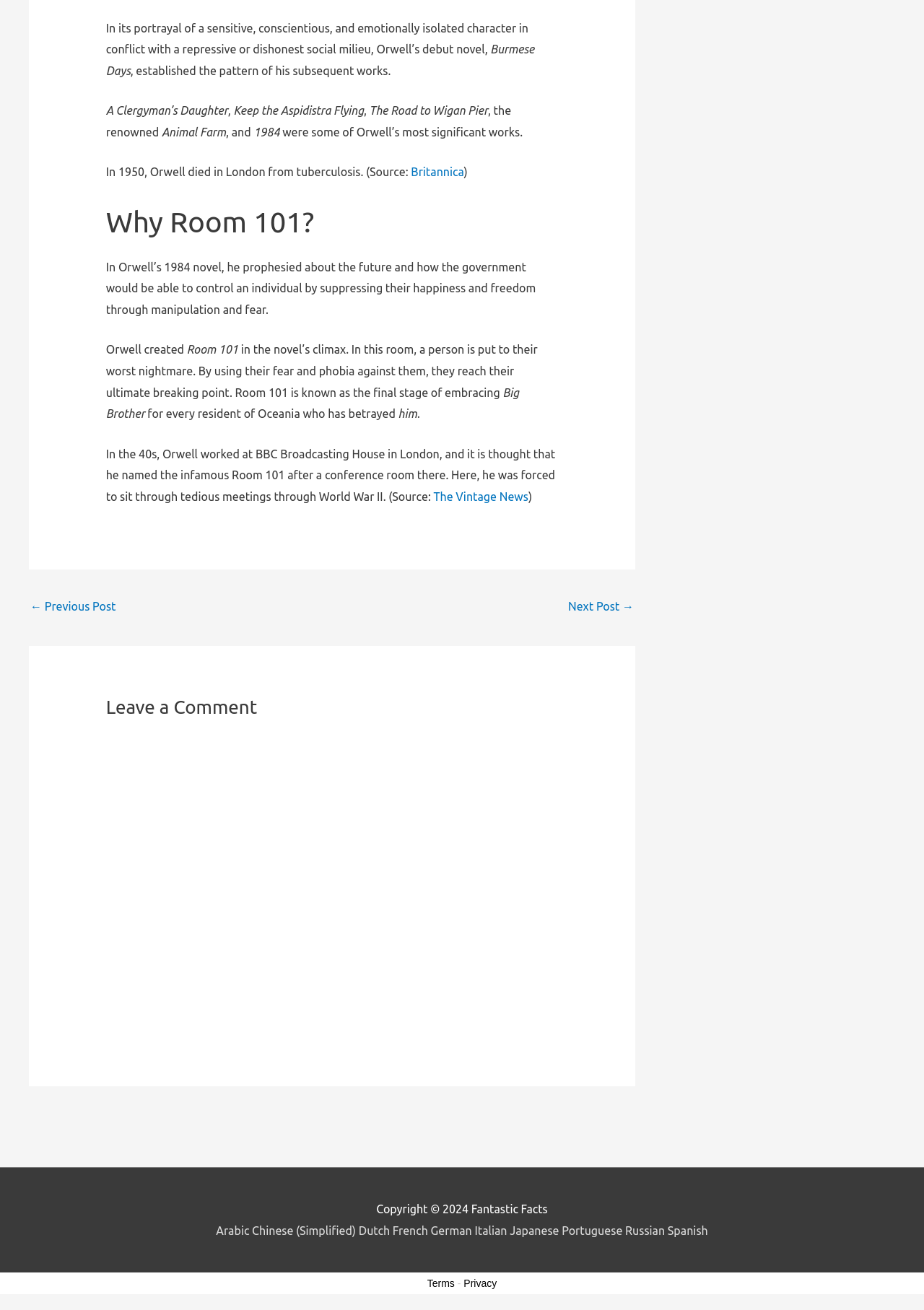Give a one-word or short phrase answer to the question: 
What is the name of George Orwell's debut novel?

Burmese Days